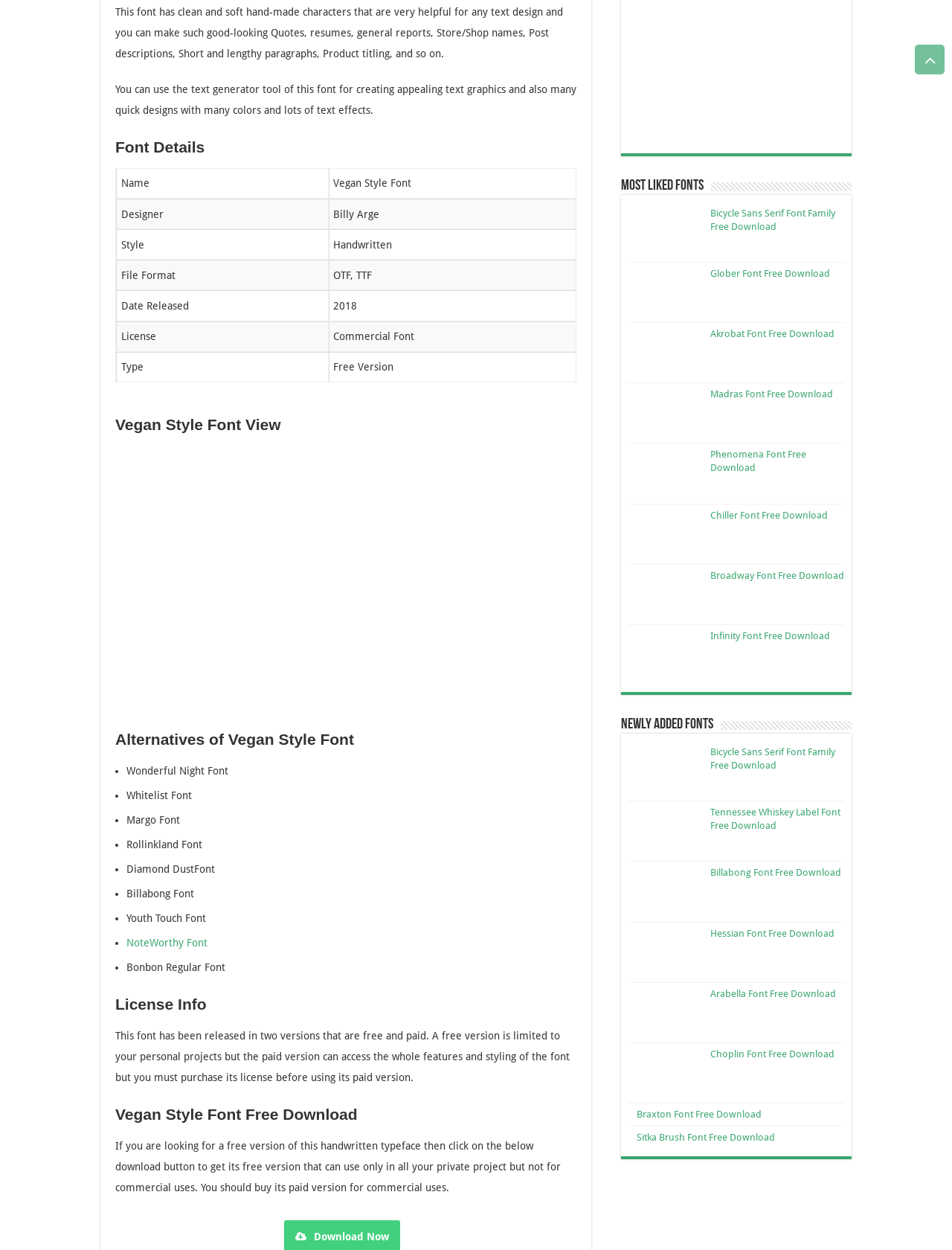What is the file format of the font?
Answer the question based on the image using a single word or a brief phrase.

OTF, TTF